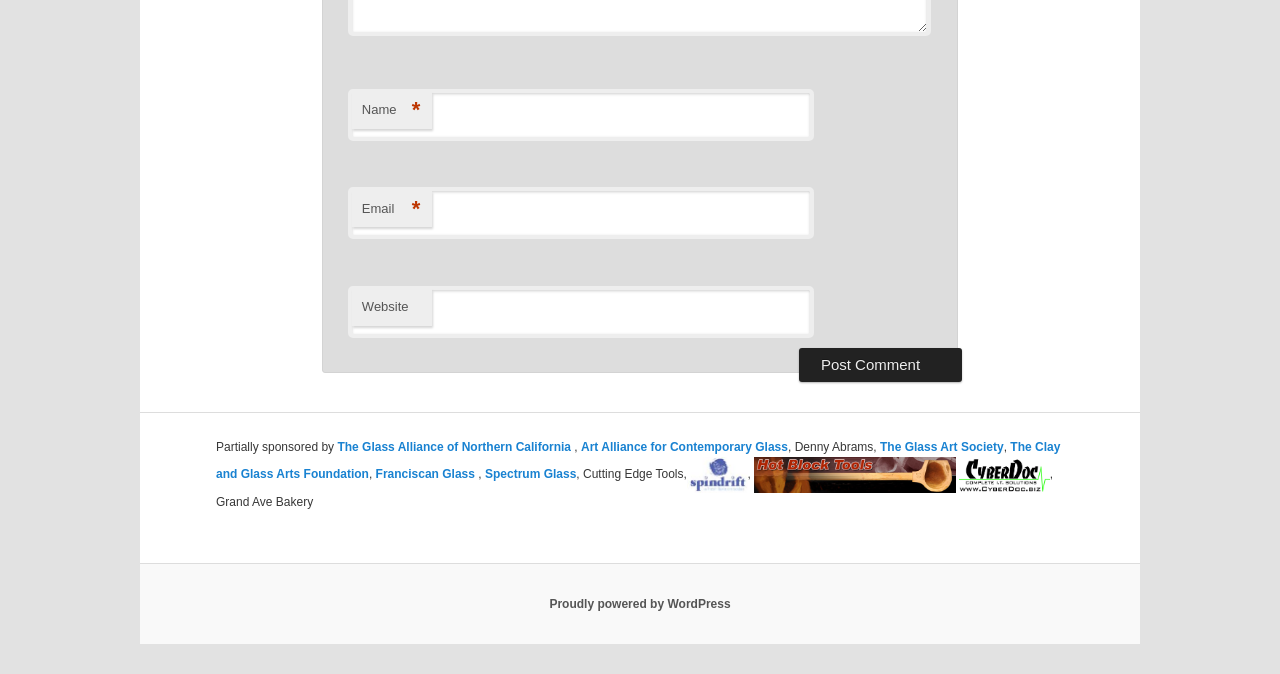Find the bounding box coordinates of the element's region that should be clicked in order to follow the given instruction: "Visit The Glass Alliance of Northern California". The coordinates should consist of four float numbers between 0 and 1, i.e., [left, top, right, bottom].

[0.264, 0.652, 0.449, 0.673]